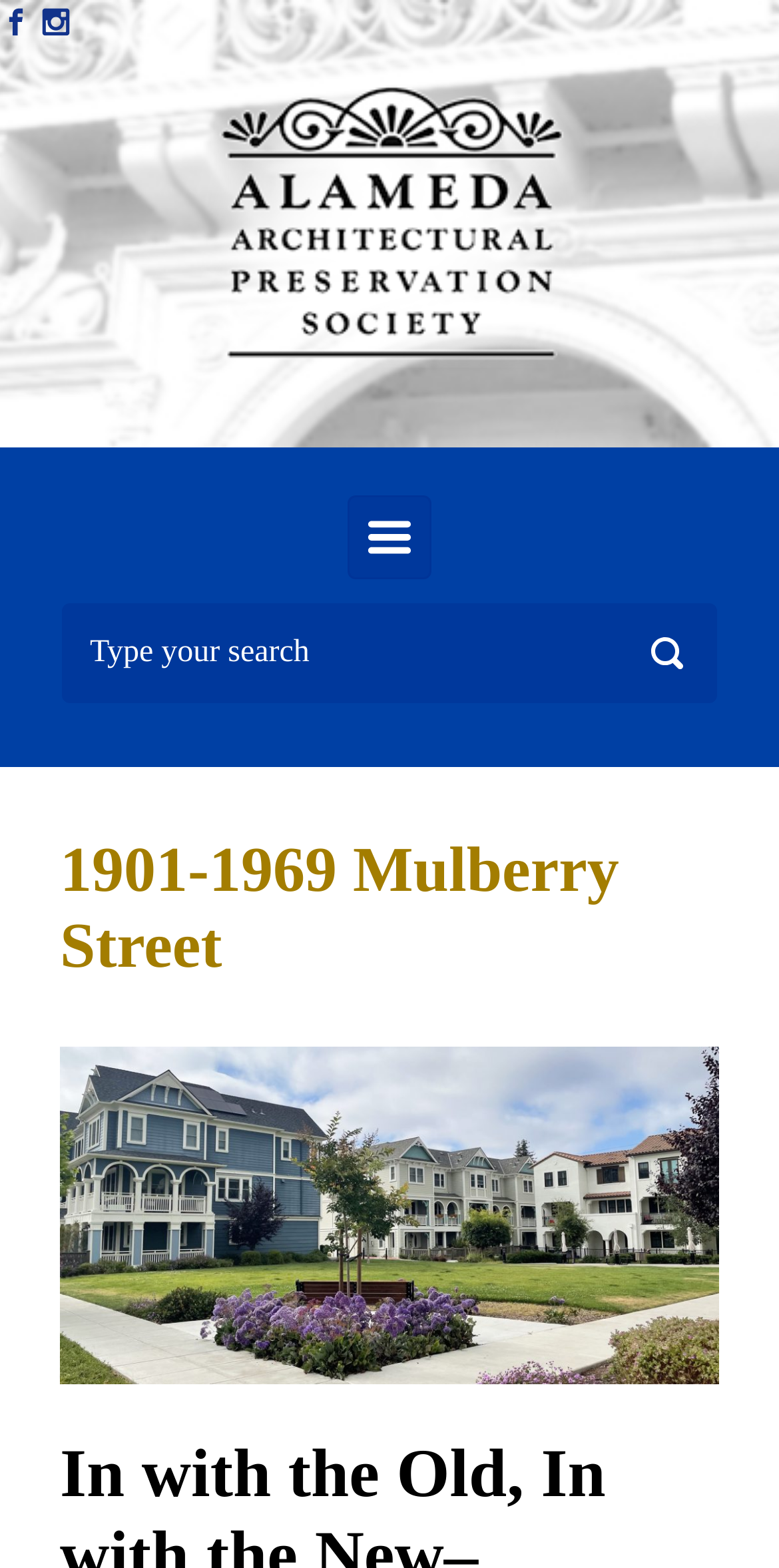Give a full account of the webpage's elements and their arrangement.

The webpage is about 1901-1969 Mulberry Street, with a focus on its architectural preservation. At the top left, there are two links, one next to the other. Below these links, there is a larger link with the text "Alameda Architectural Preservation Society", accompanied by an image with the same name. 

To the right of the image, there is a button labeled "Primary" that controls a menu. Below the button, there is a search textbox where users can input their queries. 

The main content of the webpage is headed by a title "1901-1969 Mulberry Street", which is followed by a figure that takes up a significant portion of the page.